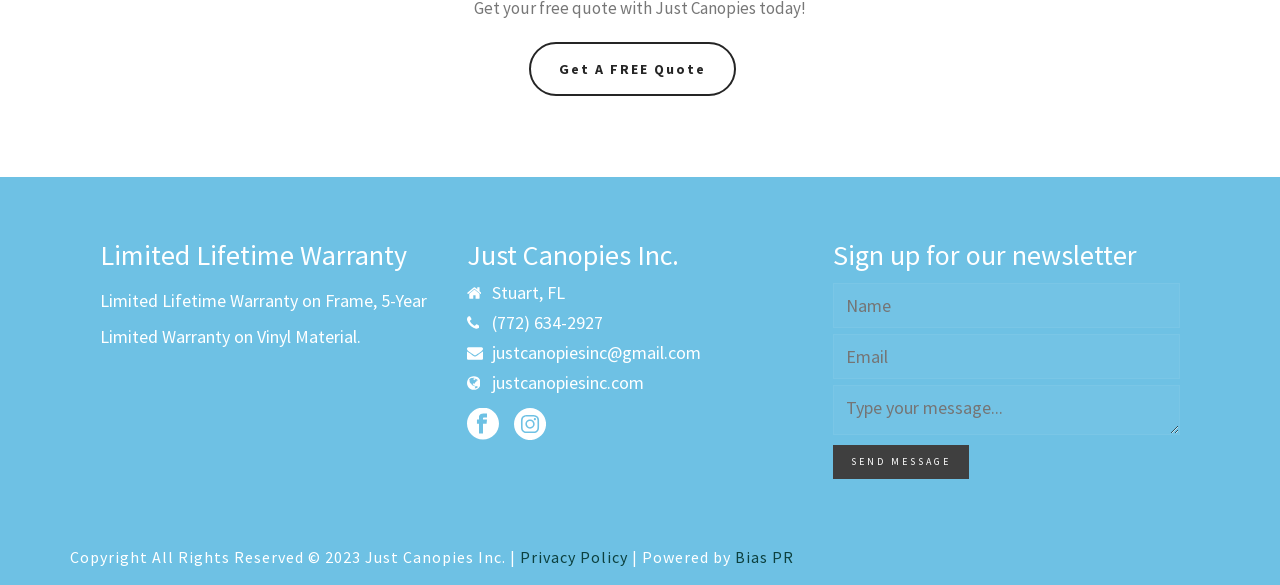Locate the bounding box coordinates of the segment that needs to be clicked to meet this instruction: "Get a free quote".

[0.413, 0.072, 0.575, 0.165]